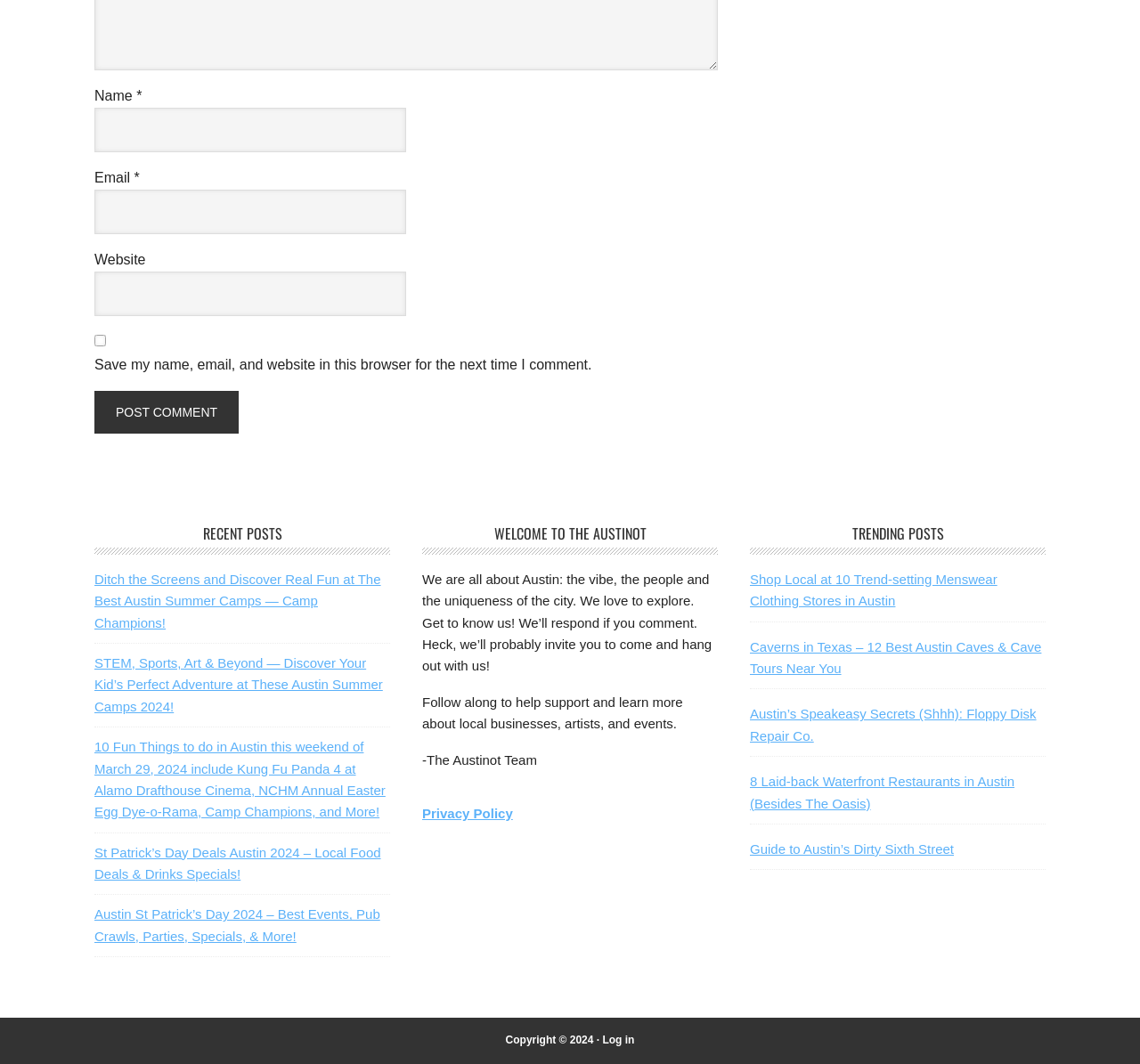Pinpoint the bounding box coordinates for the area that should be clicked to perform the following instruction: "Visit The Paseo".

None